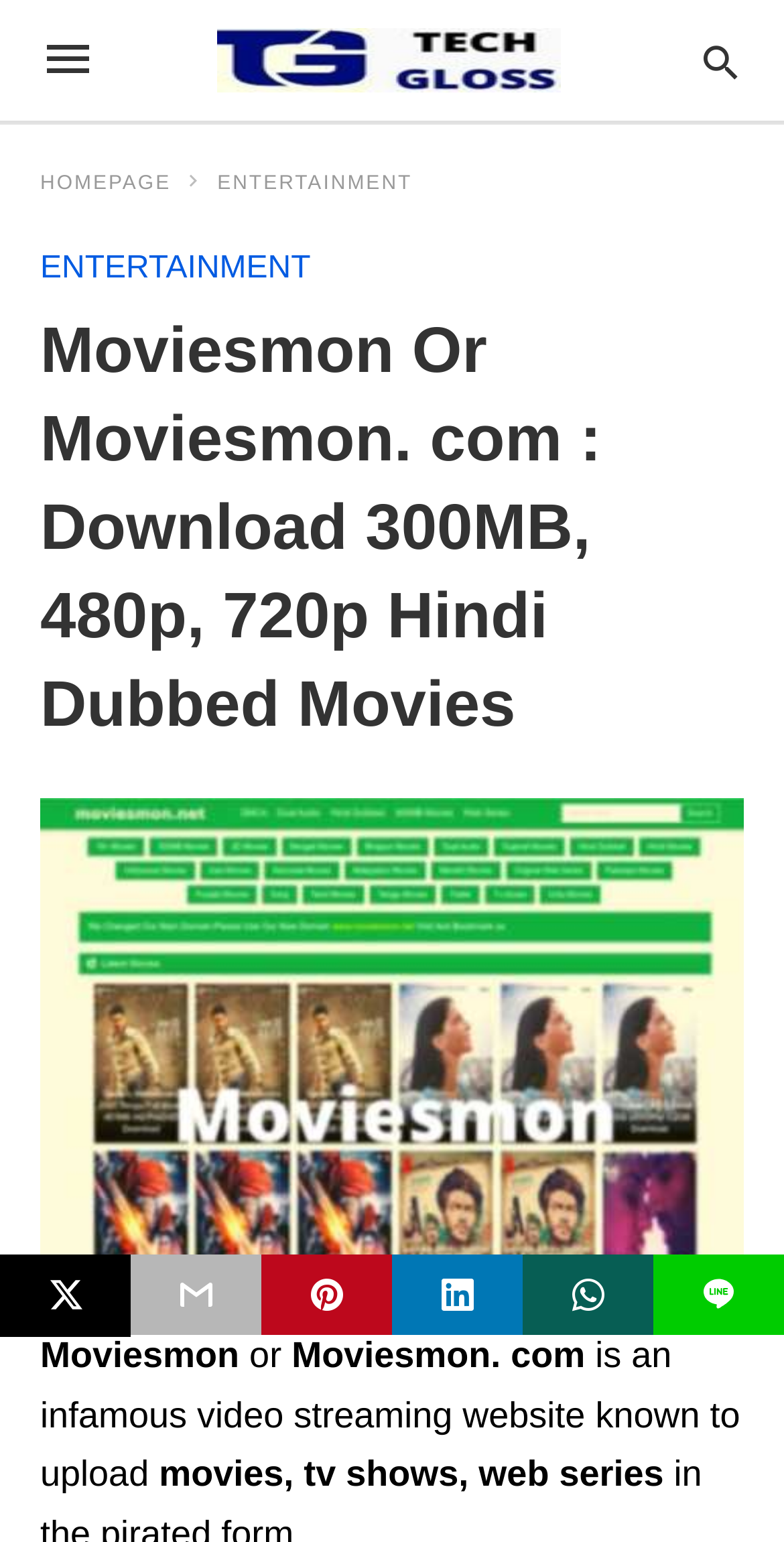What is the format of the movies available on Moviesmon?
Based on the screenshot, give a detailed explanation to answer the question.

The webpage mentions that Moviesmon provides movies in various formats, including 300MB, 480p, and 720p, which is indicated by the heading element on the webpage.